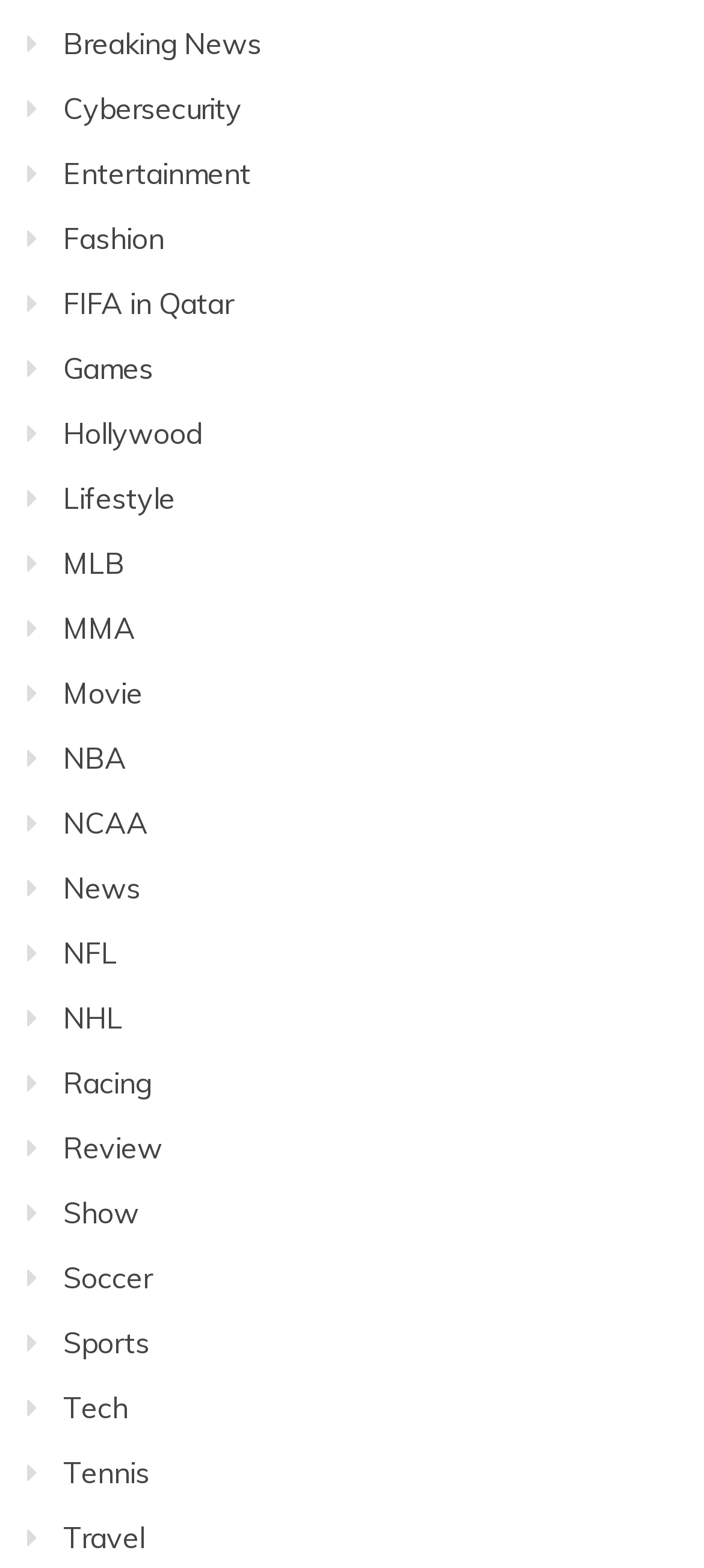Identify the bounding box coordinates of the section to be clicked to complete the task described by the following instruction: "Learn about Tech". The coordinates should be four float numbers between 0 and 1, formatted as [left, top, right, bottom].

[0.09, 0.886, 0.182, 0.909]